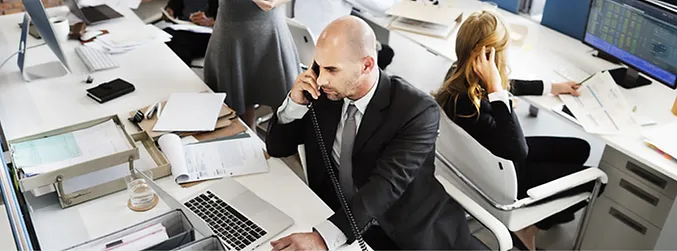What is the atmosphere of the office environment?
Refer to the screenshot and deliver a thorough answer to the question presented.

The caption describes the office environment as emphasizing teamwork and multitasking, which is evident from the professionals engaged in various tasks, such as speaking on the phone, working on a laptop, and managing documents, highlighting the collaborative and dynamic nature of the workplace.